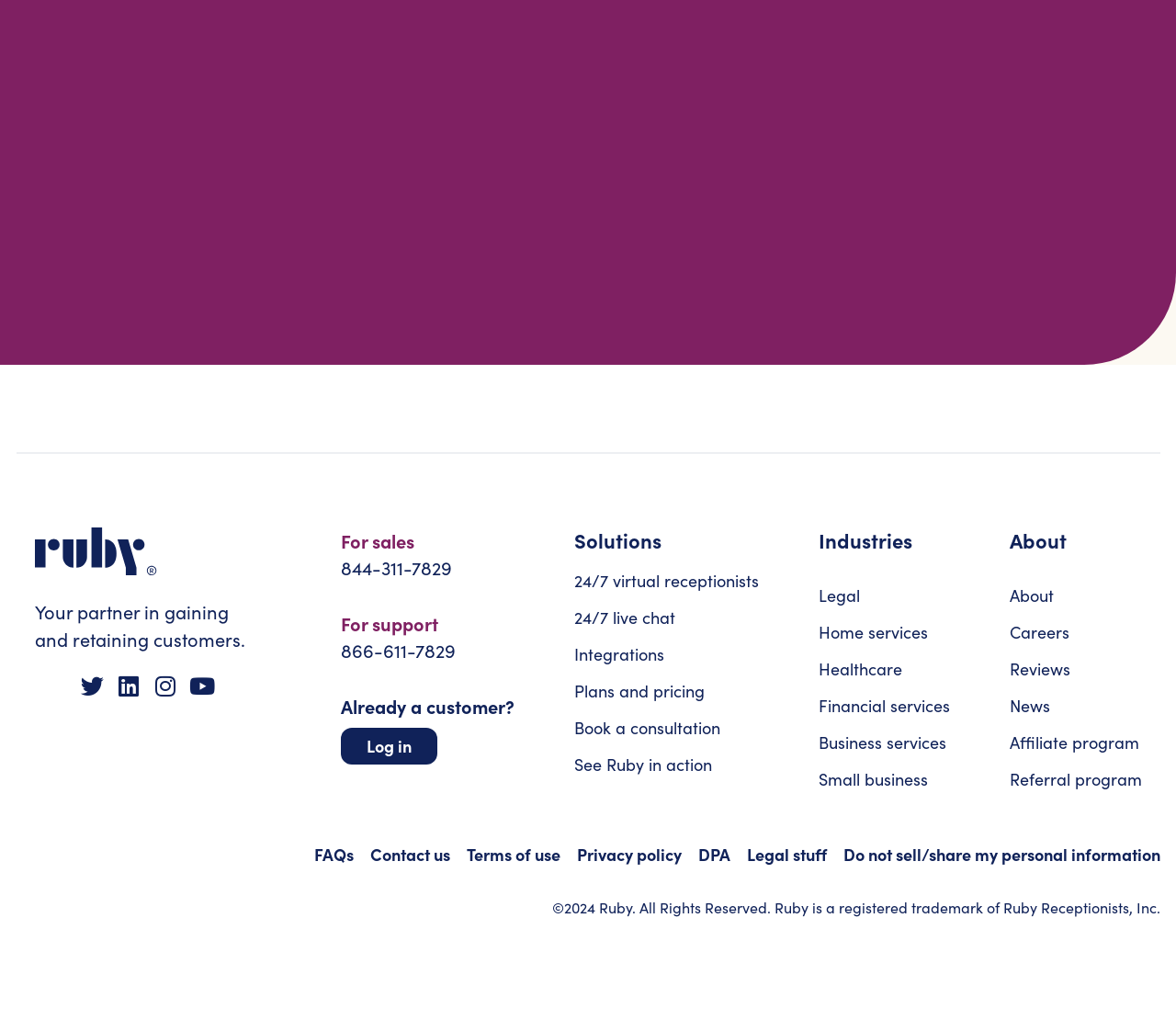Identify the bounding box coordinates for the UI element described as follows: See Ruby in action. Use the format (top-left x, top-left y, bottom-right x, bottom-right y) and ensure all values are floating point numbers between 0 and 1.

[0.488, 0.736, 0.645, 0.762]